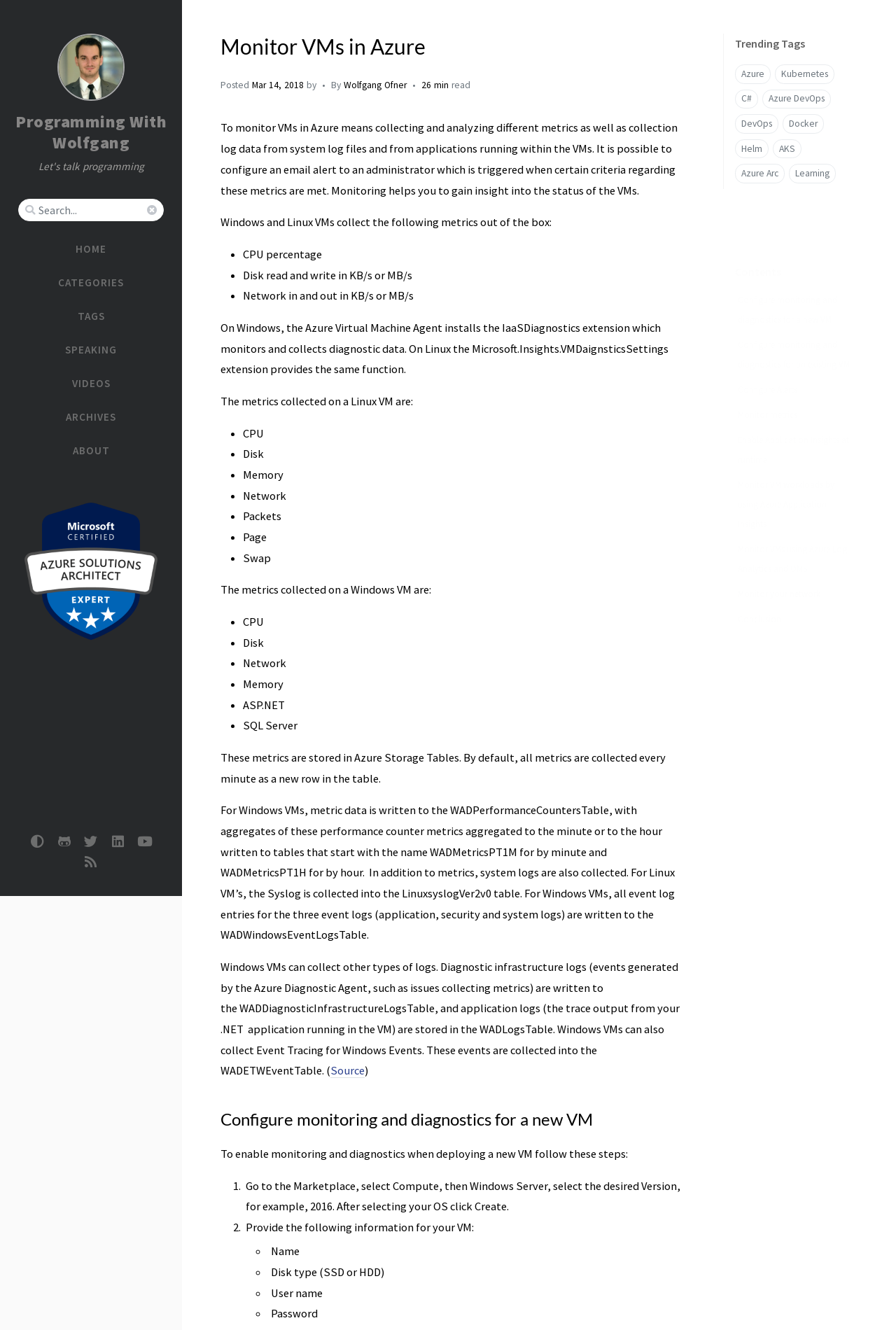Using the elements shown in the image, answer the question comprehensively: Where are the metrics stored?

The metrics are stored in Azure Storage Tables, as mentioned in the text. By default, all metrics are collected every minute as a new row in the table.